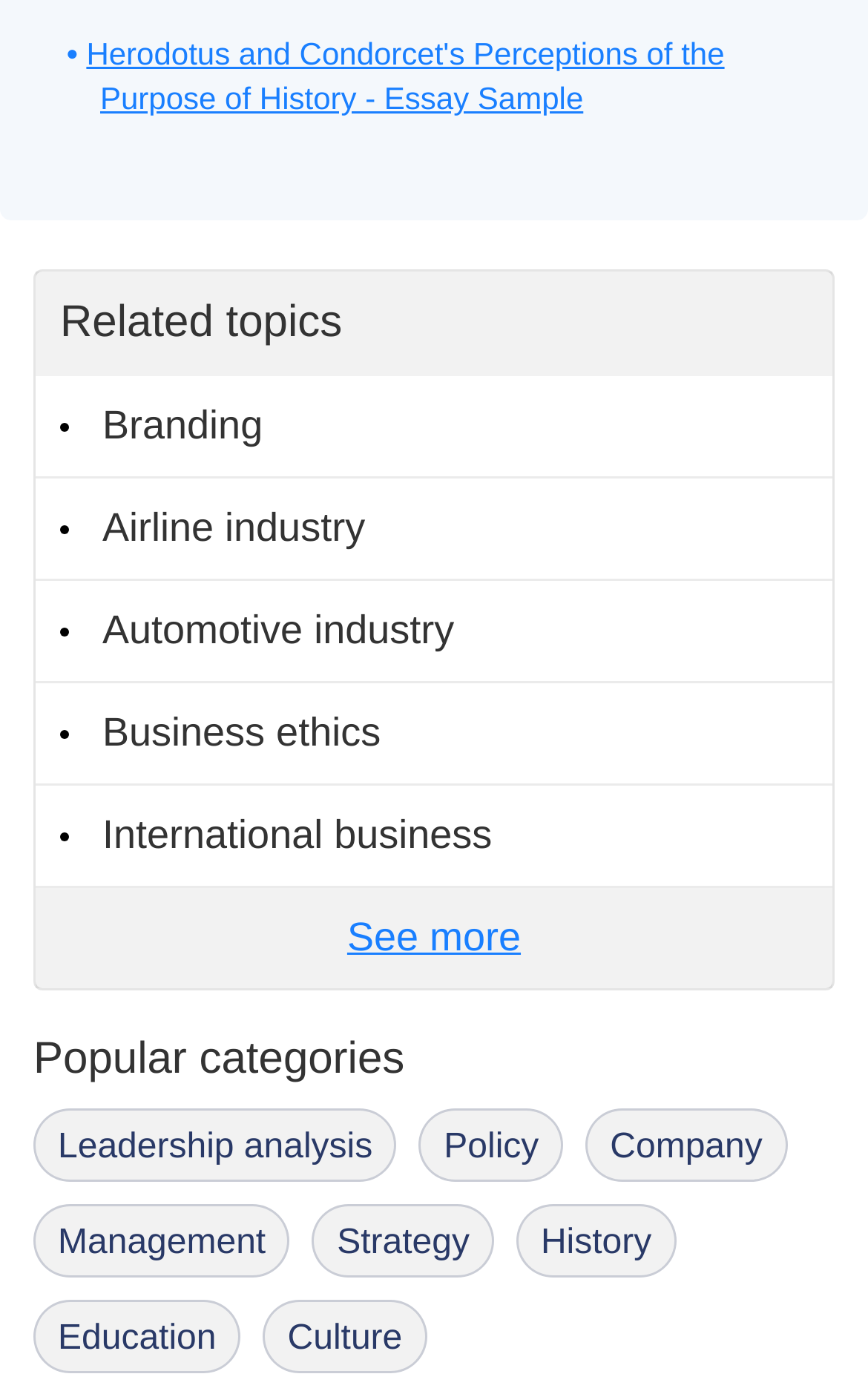Given the webpage screenshot and the description, determine the bounding box coordinates (top-left x, top-left y, bottom-right x, bottom-right y) that define the location of the UI element matching this description: Automotive industry

[0.041, 0.417, 0.959, 0.491]